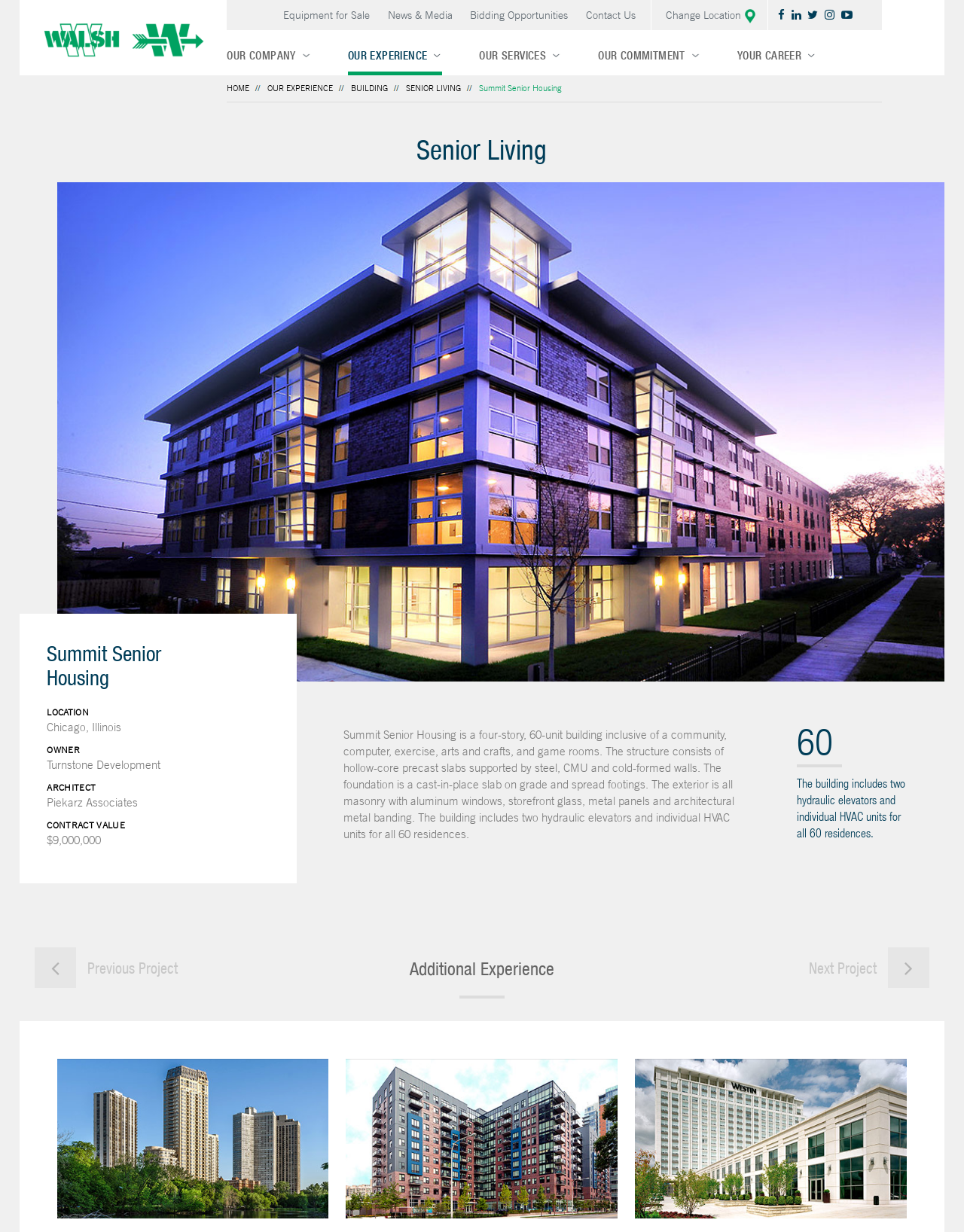Determine the bounding box coordinates for the clickable element to execute this instruction: "View News & Media". Provide the coordinates as four float numbers between 0 and 1, i.e., [left, top, right, bottom].

[0.402, 0.007, 0.485, 0.018]